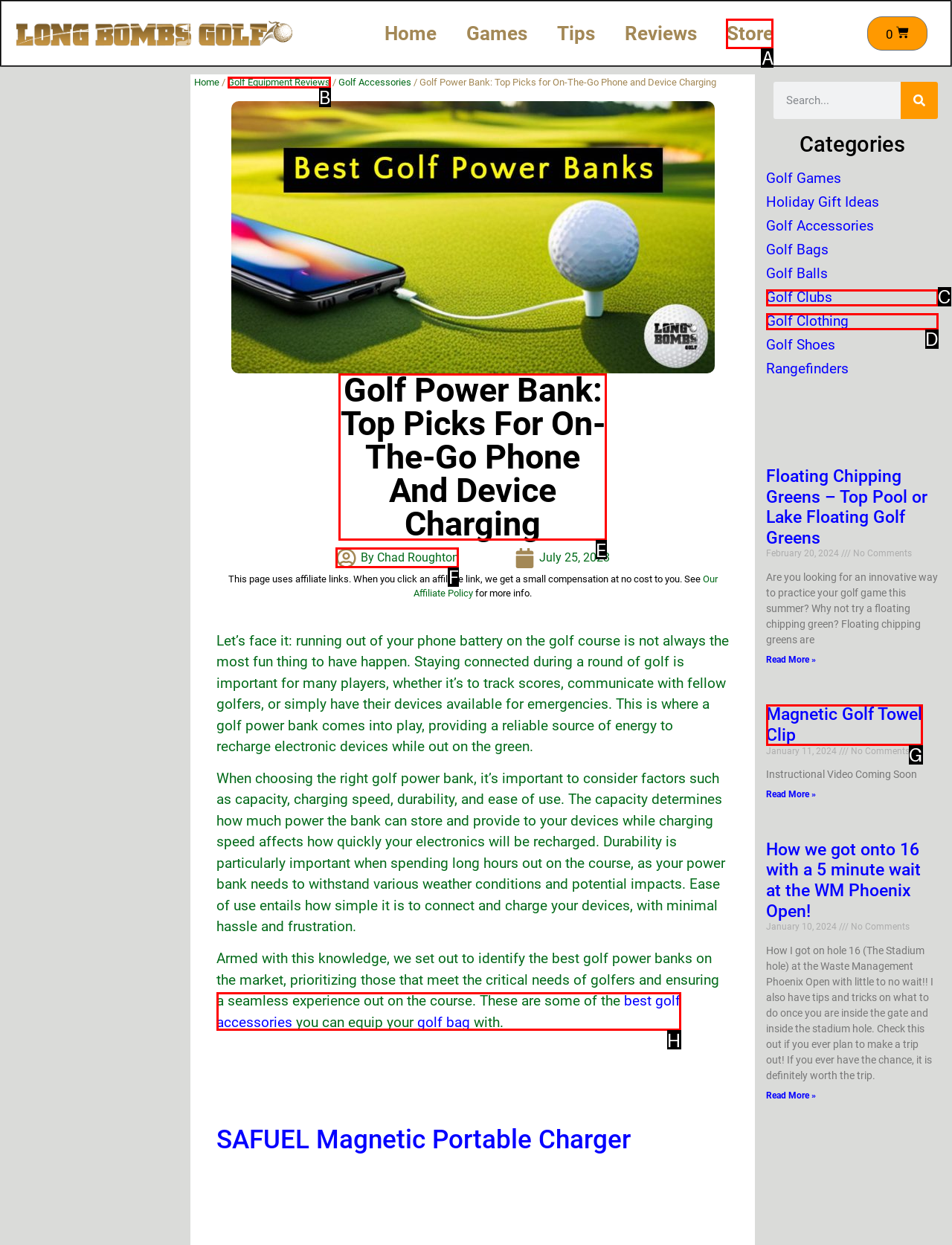Please indicate which HTML element should be clicked to fulfill the following task: View the 'Golf Power Bank: Top Picks for On-The-Go Phone and Device Charging' article. Provide the letter of the selected option.

E